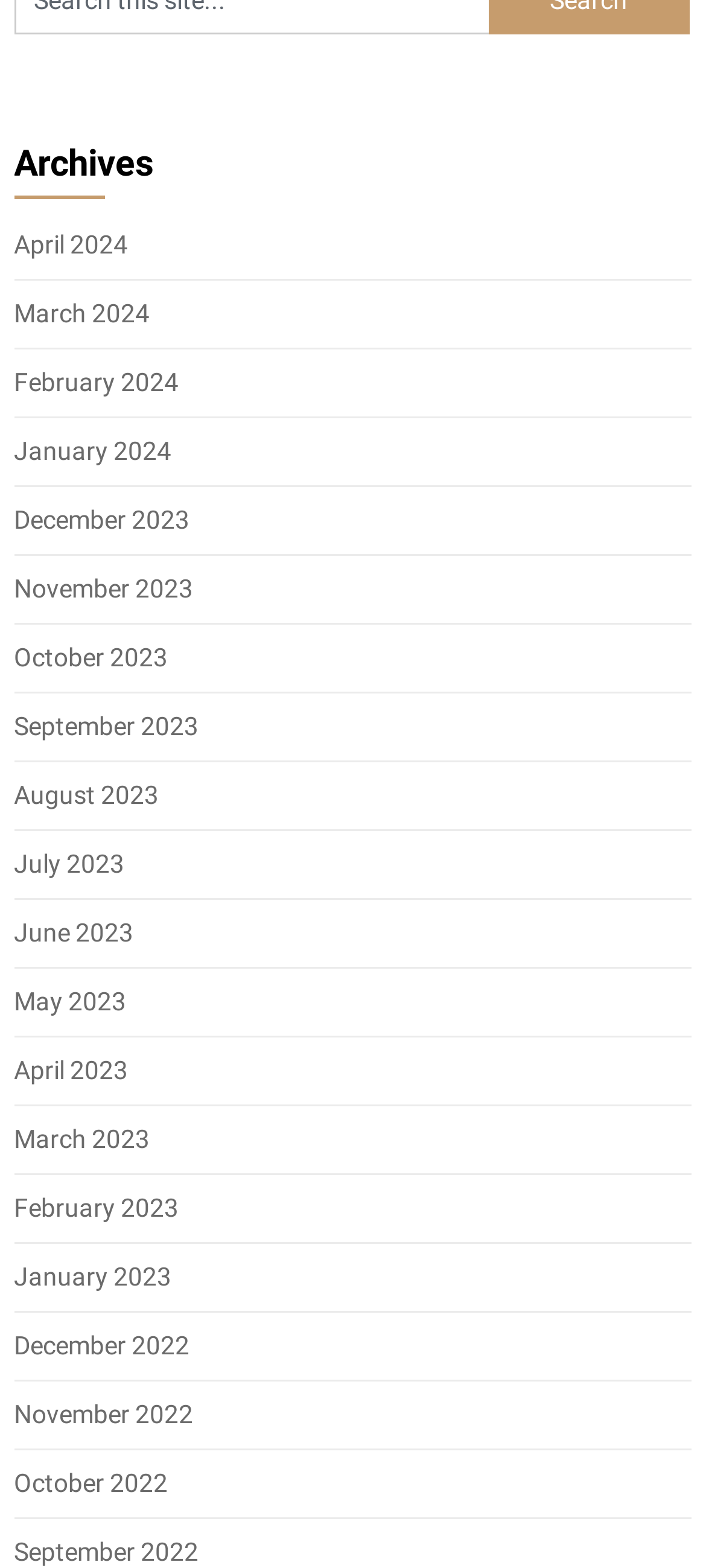Please find the bounding box coordinates for the clickable element needed to perform this instruction: "access September 2023 archives".

[0.02, 0.454, 0.282, 0.472]